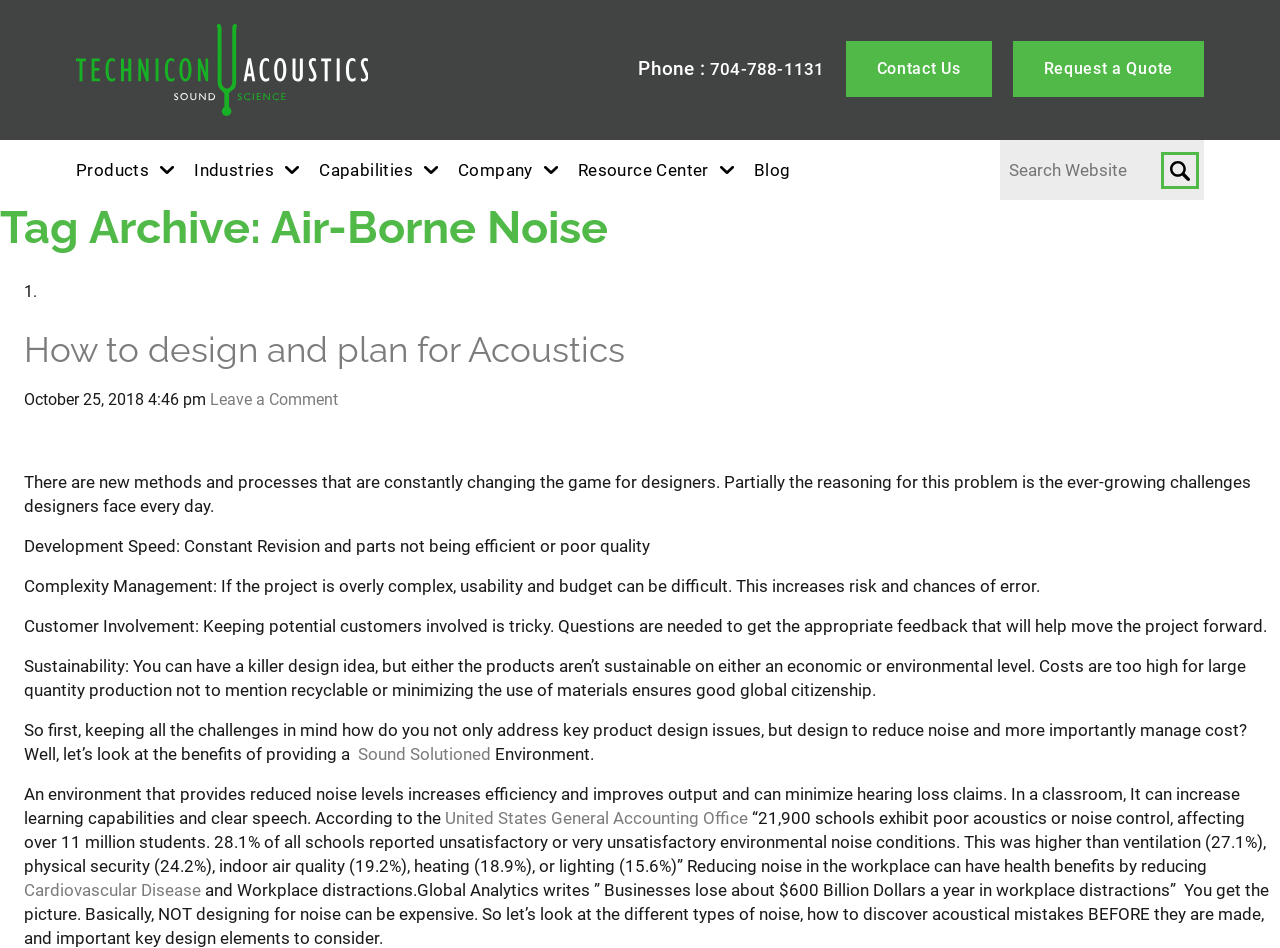Respond concisely with one word or phrase to the following query:
What is the health benefit of reducing noise in the workplace?

Reduces Cardiovascular Disease